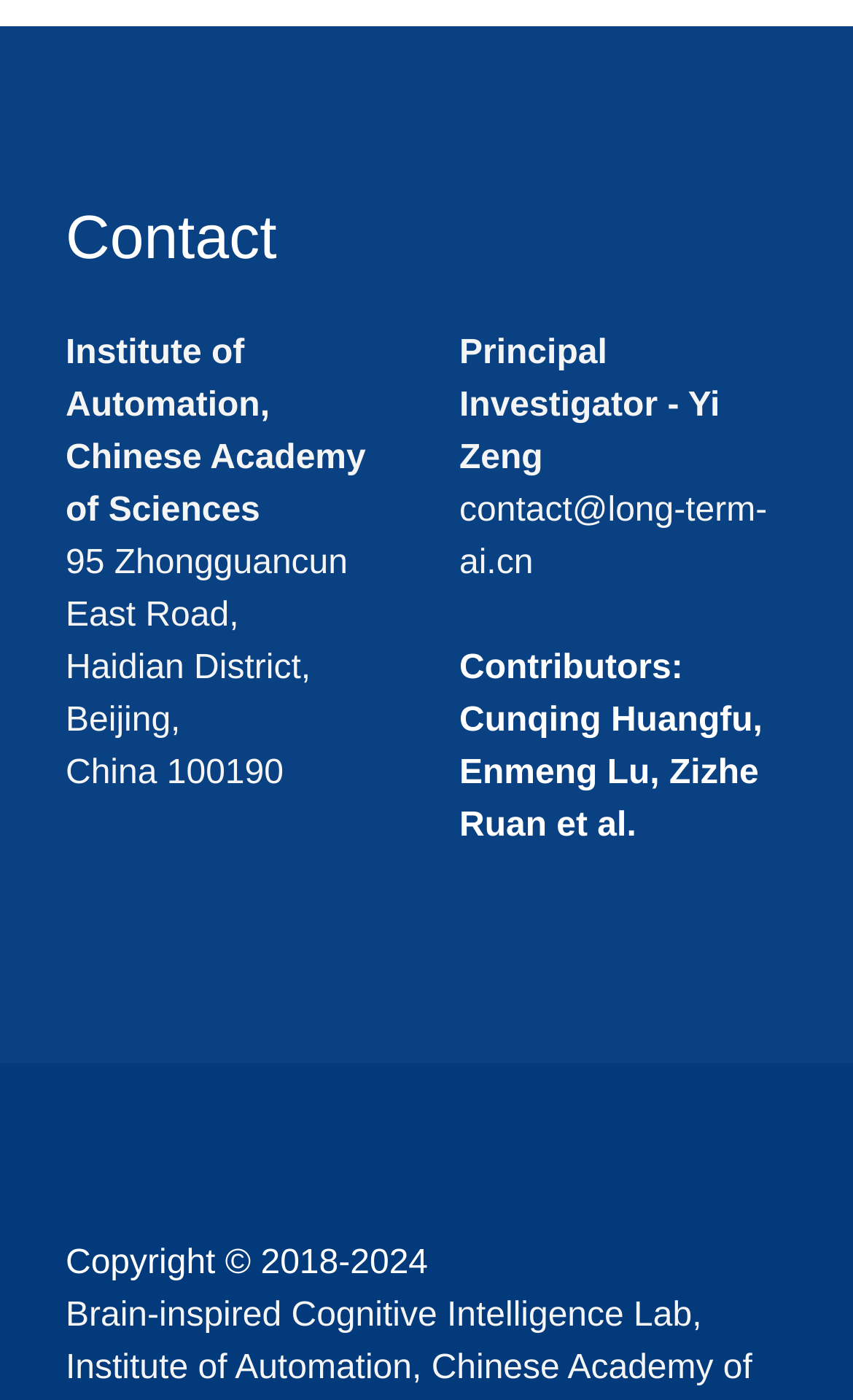What is the year range of the copyright?
Using the image, give a concise answer in the form of a single word or short phrase.

2018-2024